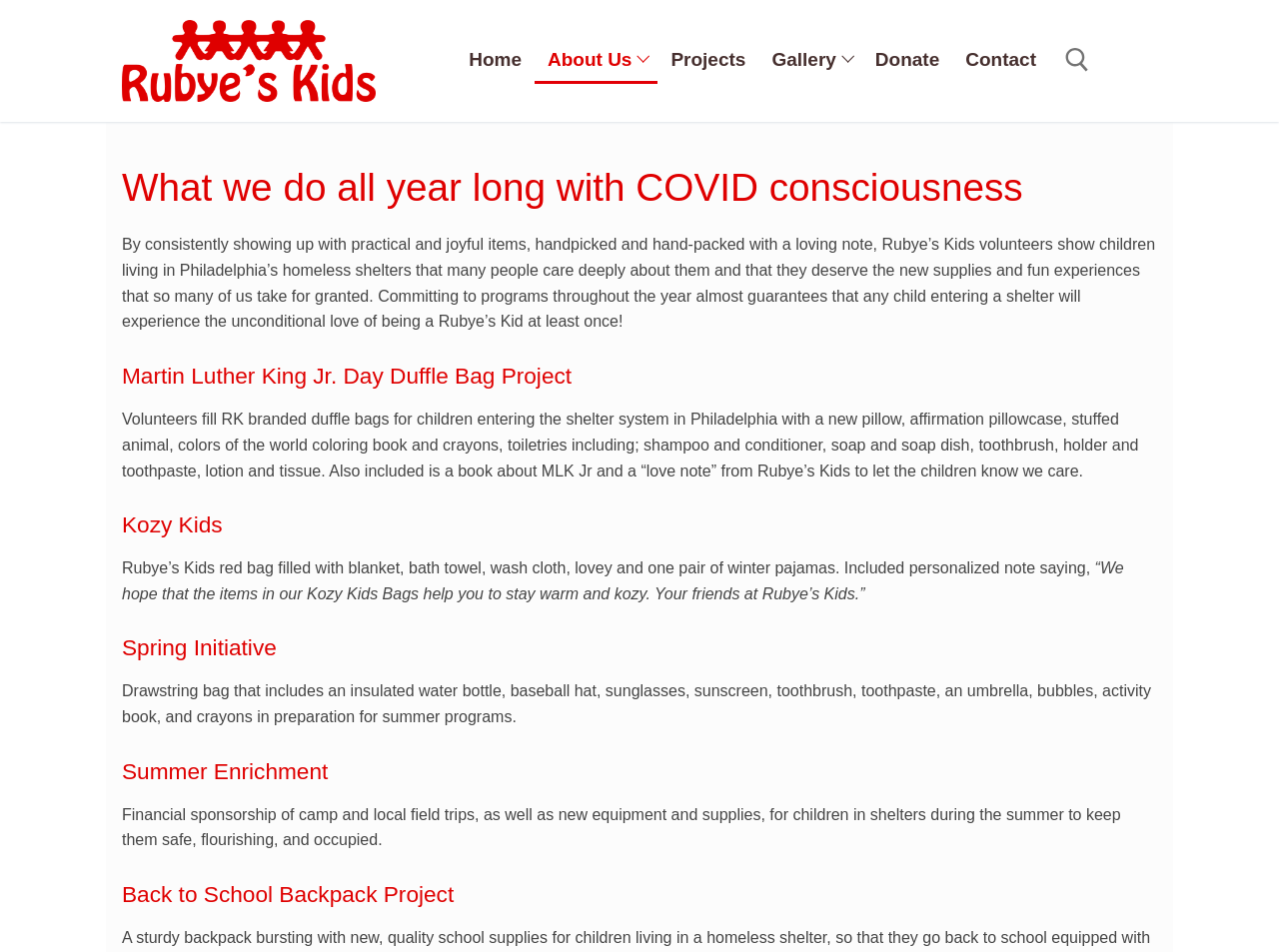Predict the bounding box for the UI component with the following description: "Our Business Partners and Supporters".

[0.2, 0.539, 0.8, 0.585]